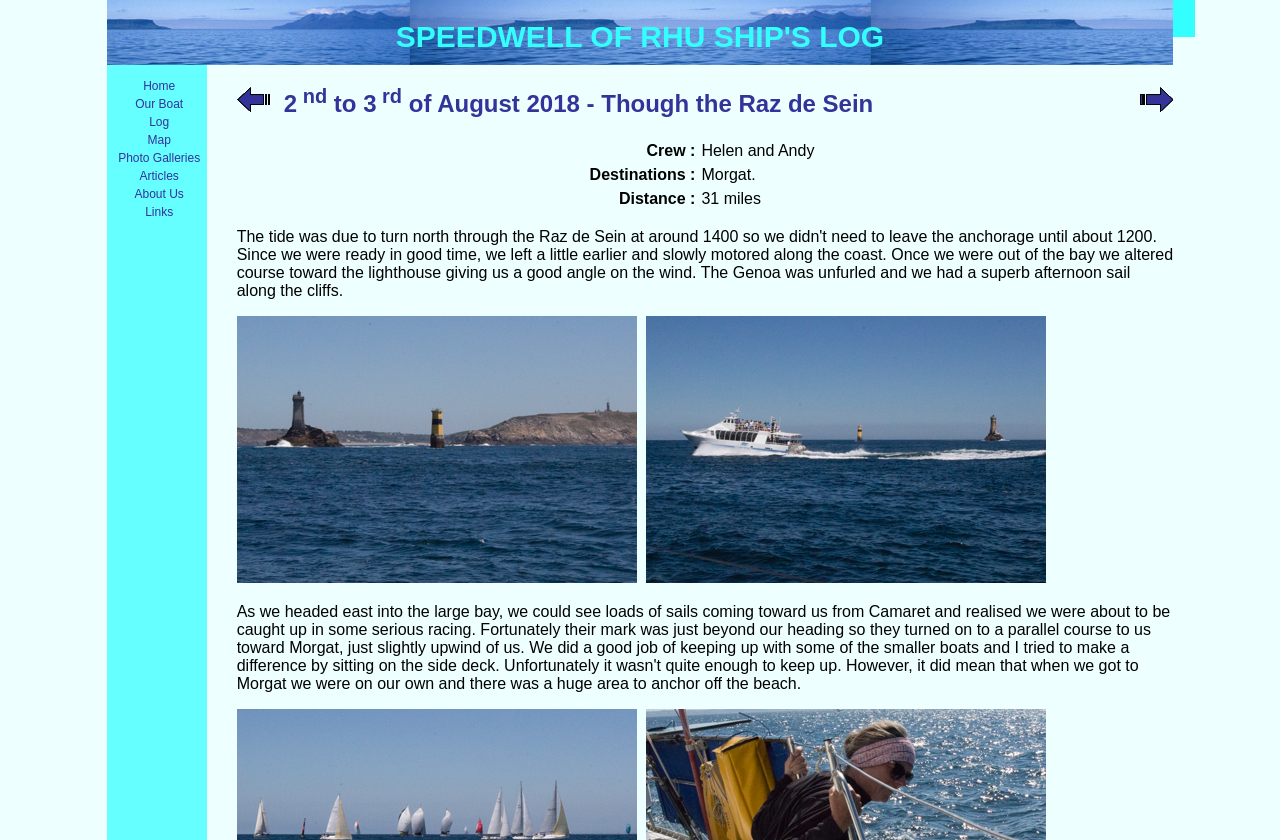How many miles did the crew travel?
Could you answer the question in a detailed manner, providing as much information as possible?

The distance traveled by the crew can be found in the table located in the middle of the webpage. The table has three rows, and the third row contains the information about the distance. The text '31 miles' is located in the second column of the third row, which indicates that it is the distance traveled by the crew.